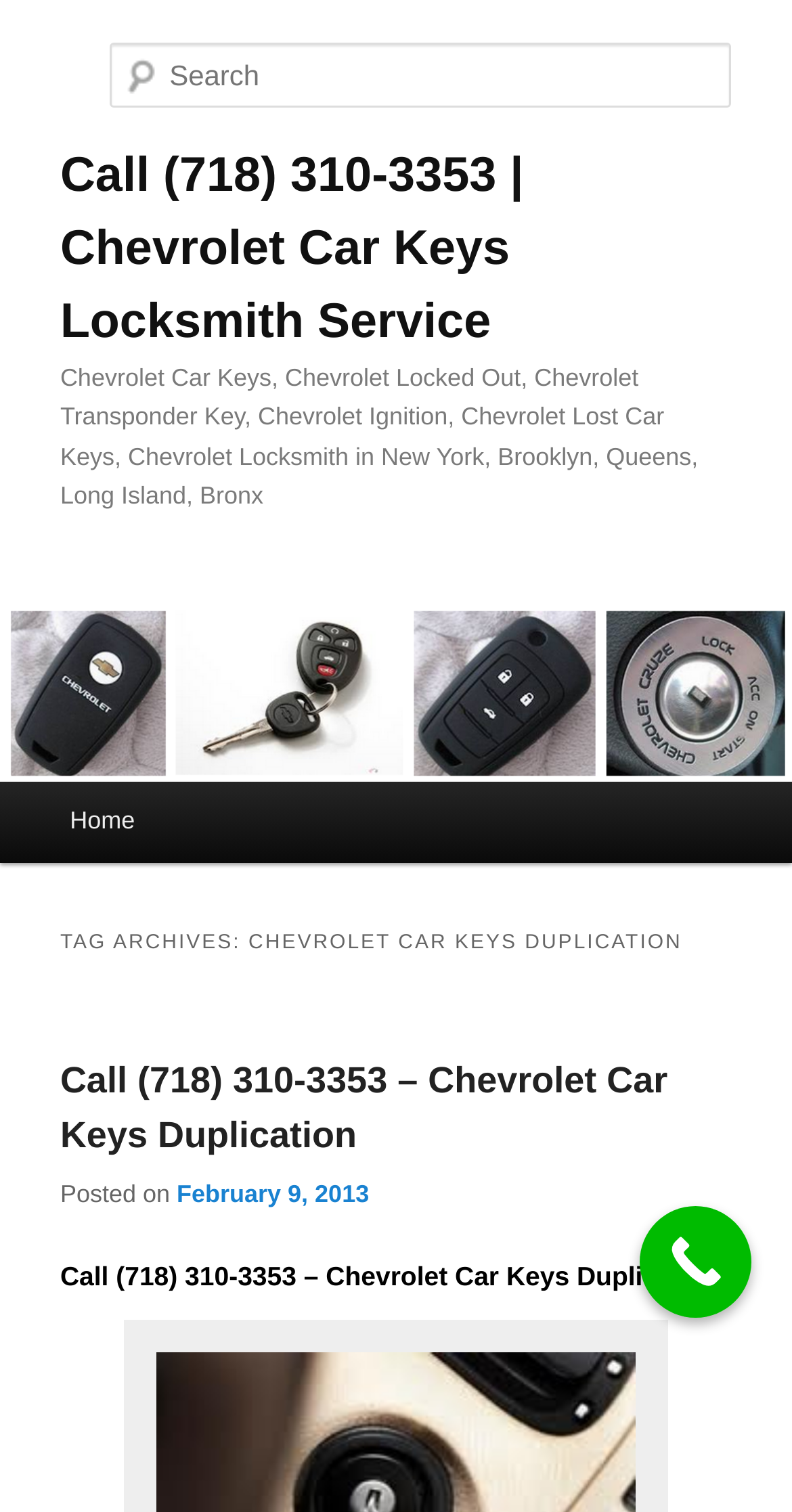Extract the heading text from the webpage.

Call (718) 310-3353 | Chevrolet Car Keys Locksmith Service